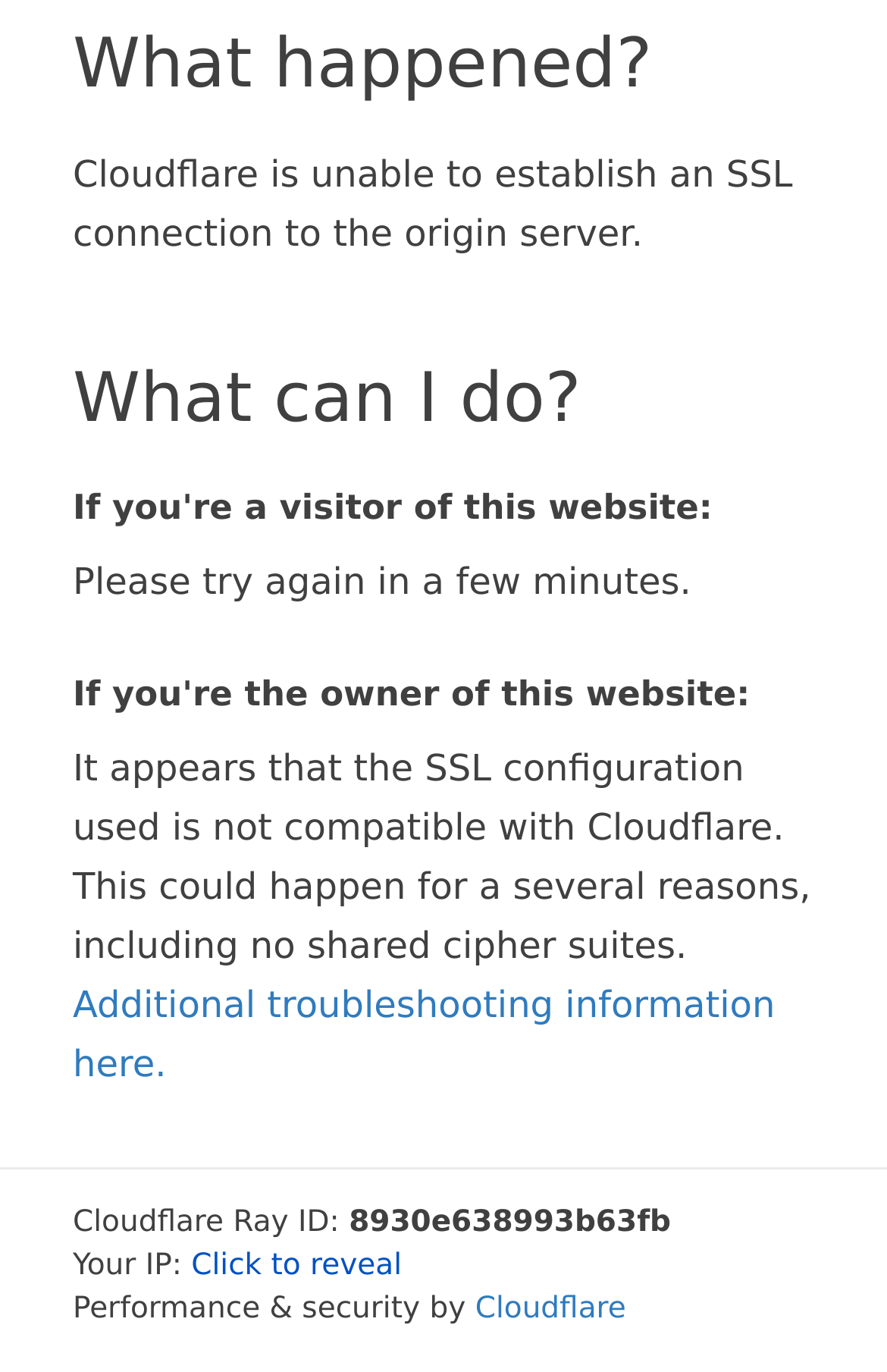Please reply with a single word or brief phrase to the question: 
What is the purpose of the 'Click to reveal' button?

Reveal IP